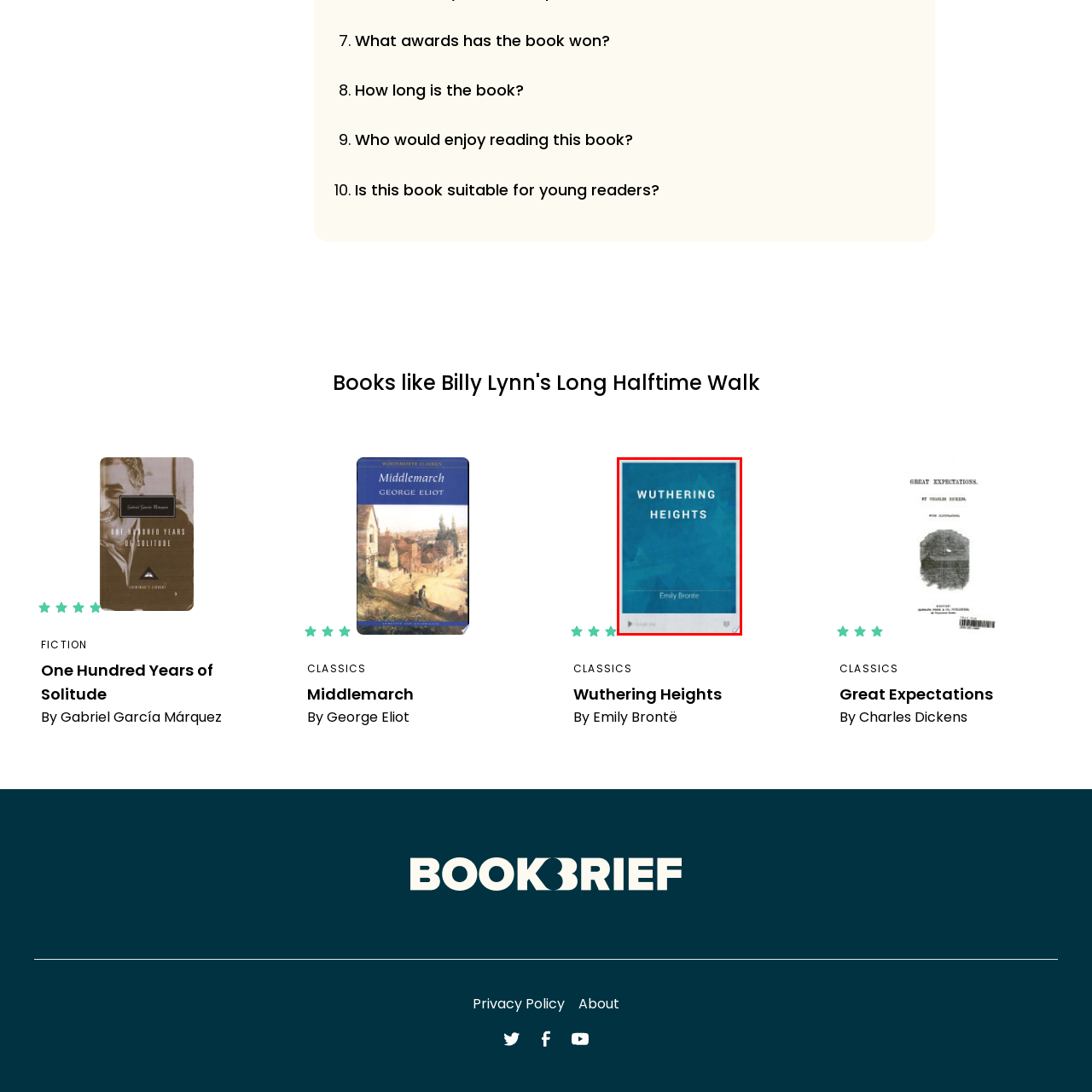What is the theme of the novel?
Take a look at the image highlighted by the red bounding box and provide a detailed answer to the question.

The question asks about the theme of the novel. According to the caption, the novel is known for its exploration of love, revenge, and the complexities of human emotions, which suggests that the theme of the novel revolves around these aspects.